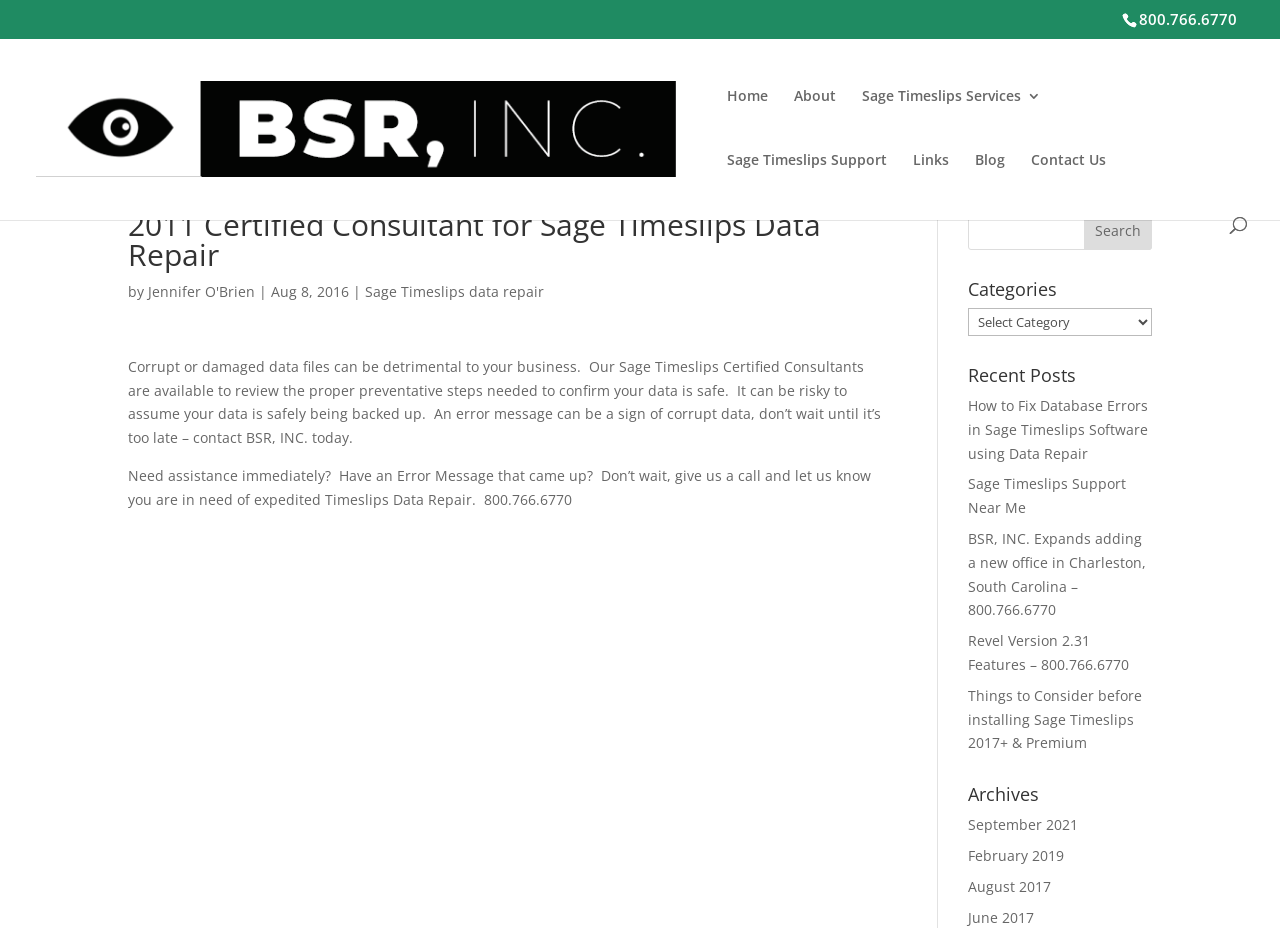Identify the bounding box coordinates for the UI element that matches this description: "Sage Timeslips Support Near Me".

[0.756, 0.511, 0.88, 0.557]